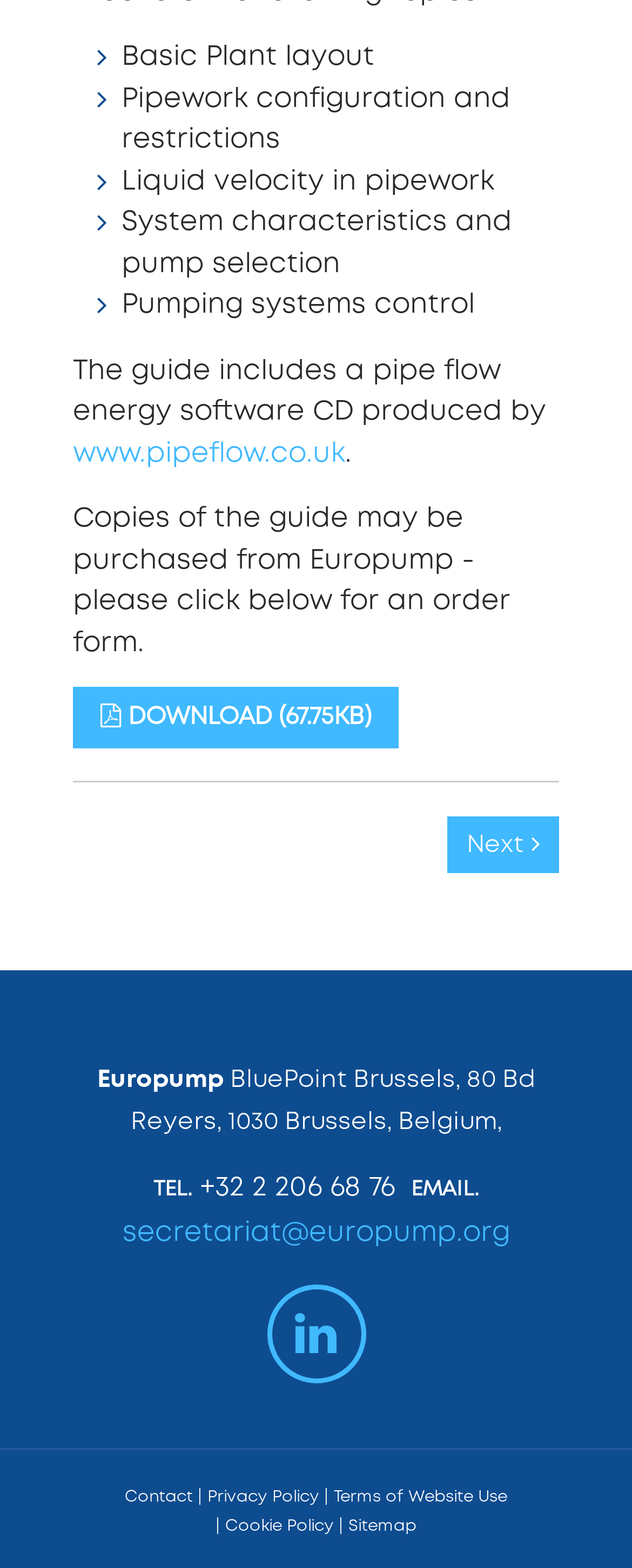What is the location of Europump?
Provide a short answer using one word or a brief phrase based on the image.

Brussels, Belgium